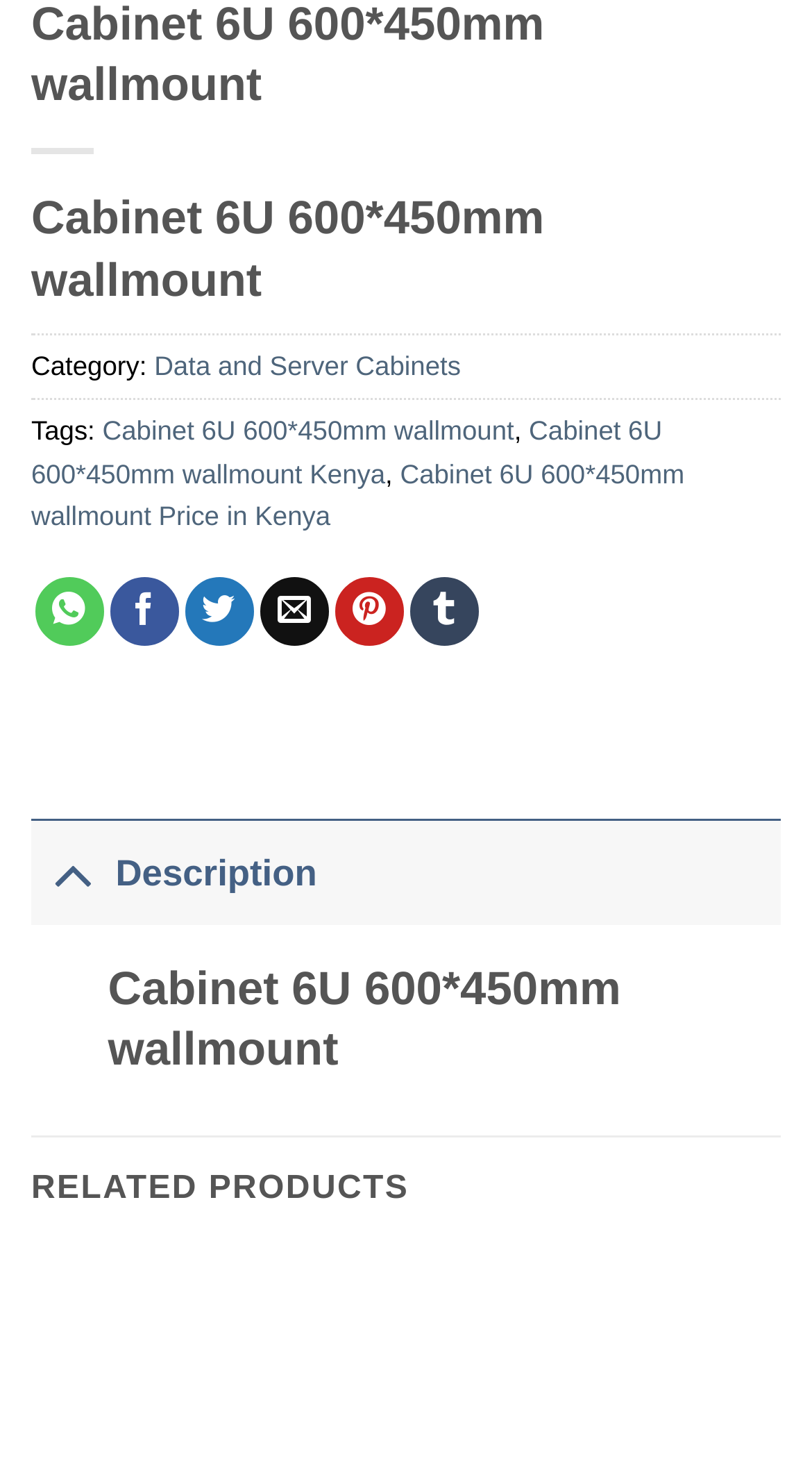Please give a succinct answer using a single word or phrase:
How many social media sharing options are available?

6